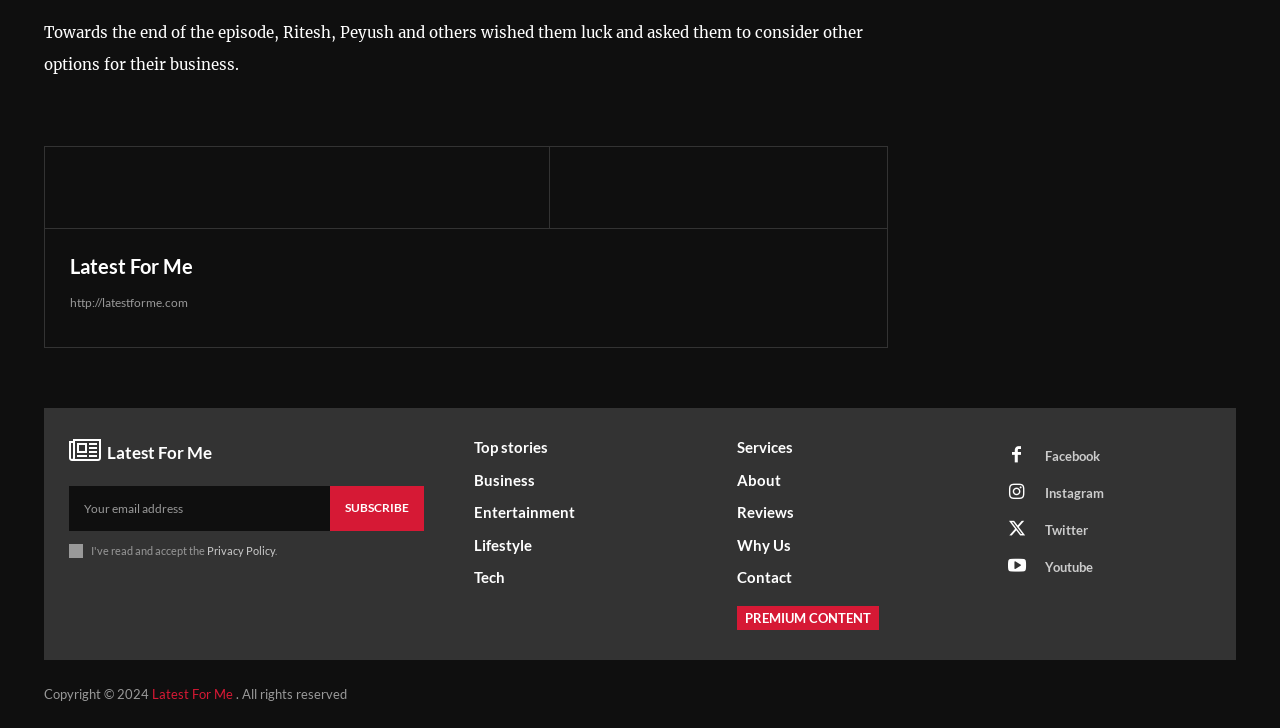How many social media links are available?
Please respond to the question with a detailed and thorough explanation.

There are five social media links available, including Facebook, Instagram, Twitter, and Youtube, which can be identified by their respective icons and text labels.